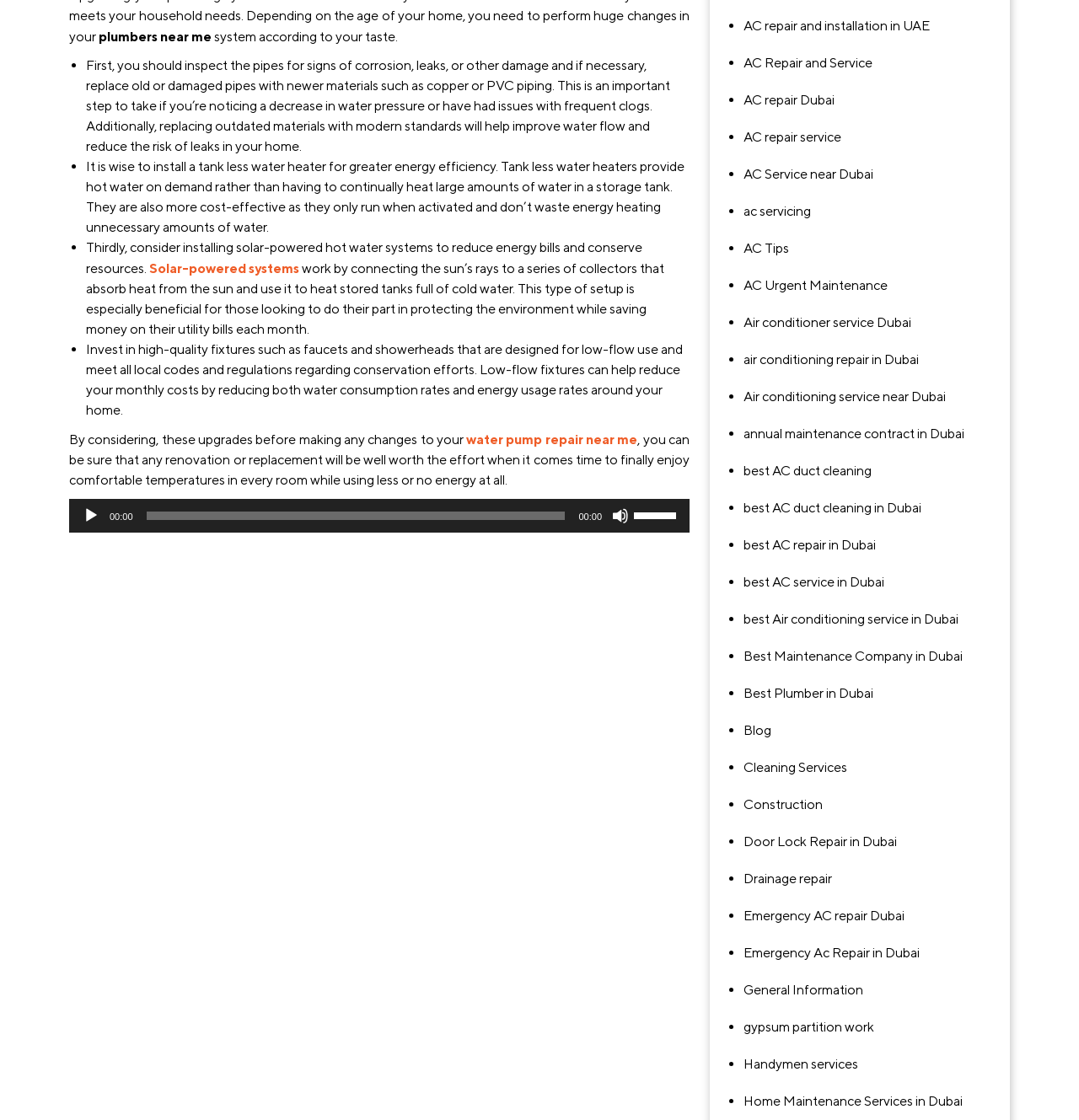Predict the bounding box coordinates of the area that should be clicked to accomplish the following instruction: "Mute the audio". The bounding box coordinates should consist of four float numbers between 0 and 1, i.e., [left, top, right, bottom].

[0.567, 0.453, 0.583, 0.468]